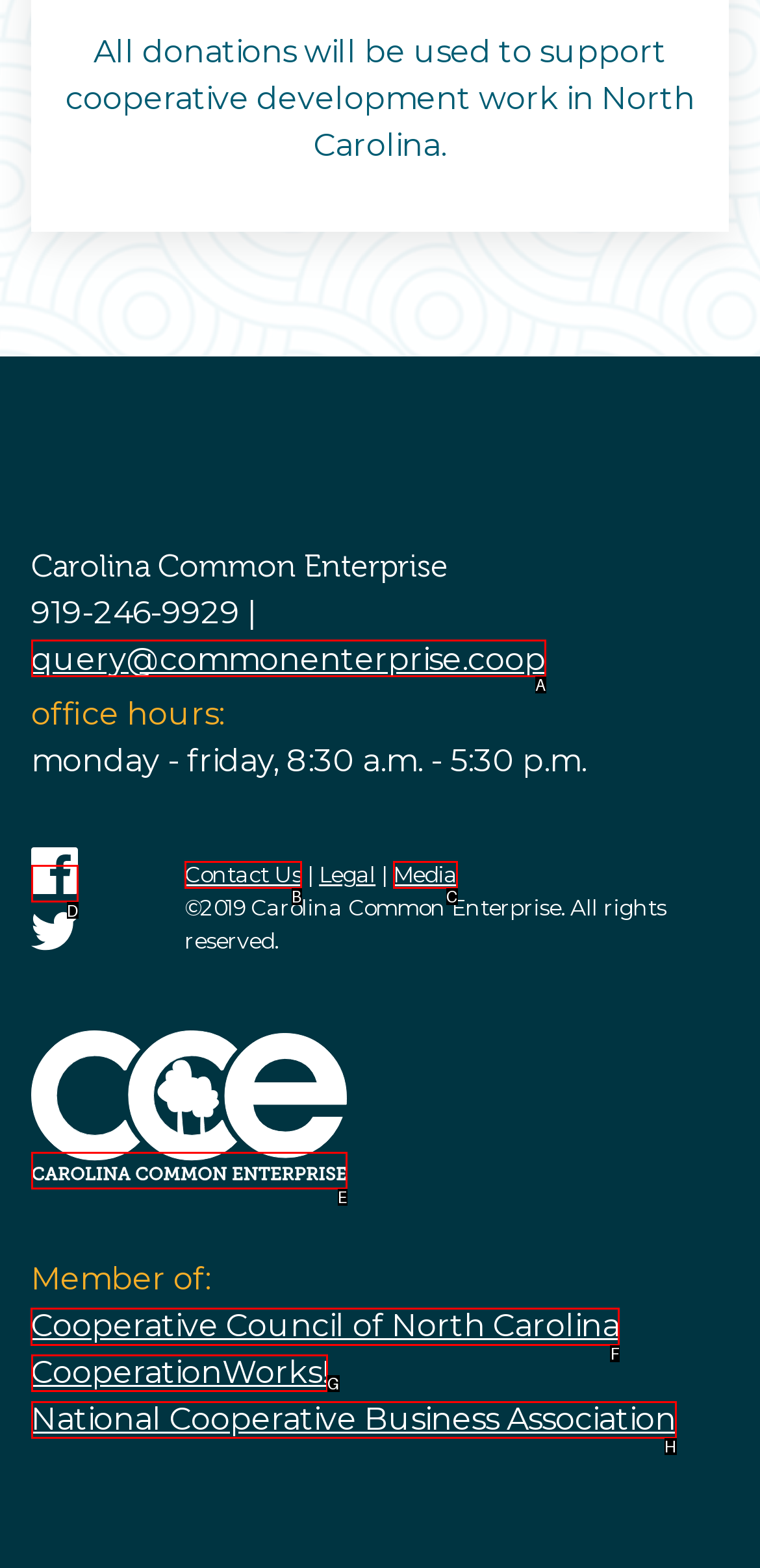Which HTML element should be clicked to perform the following task: Visit the Cooperative Council of North Carolina website
Reply with the letter of the appropriate option.

F